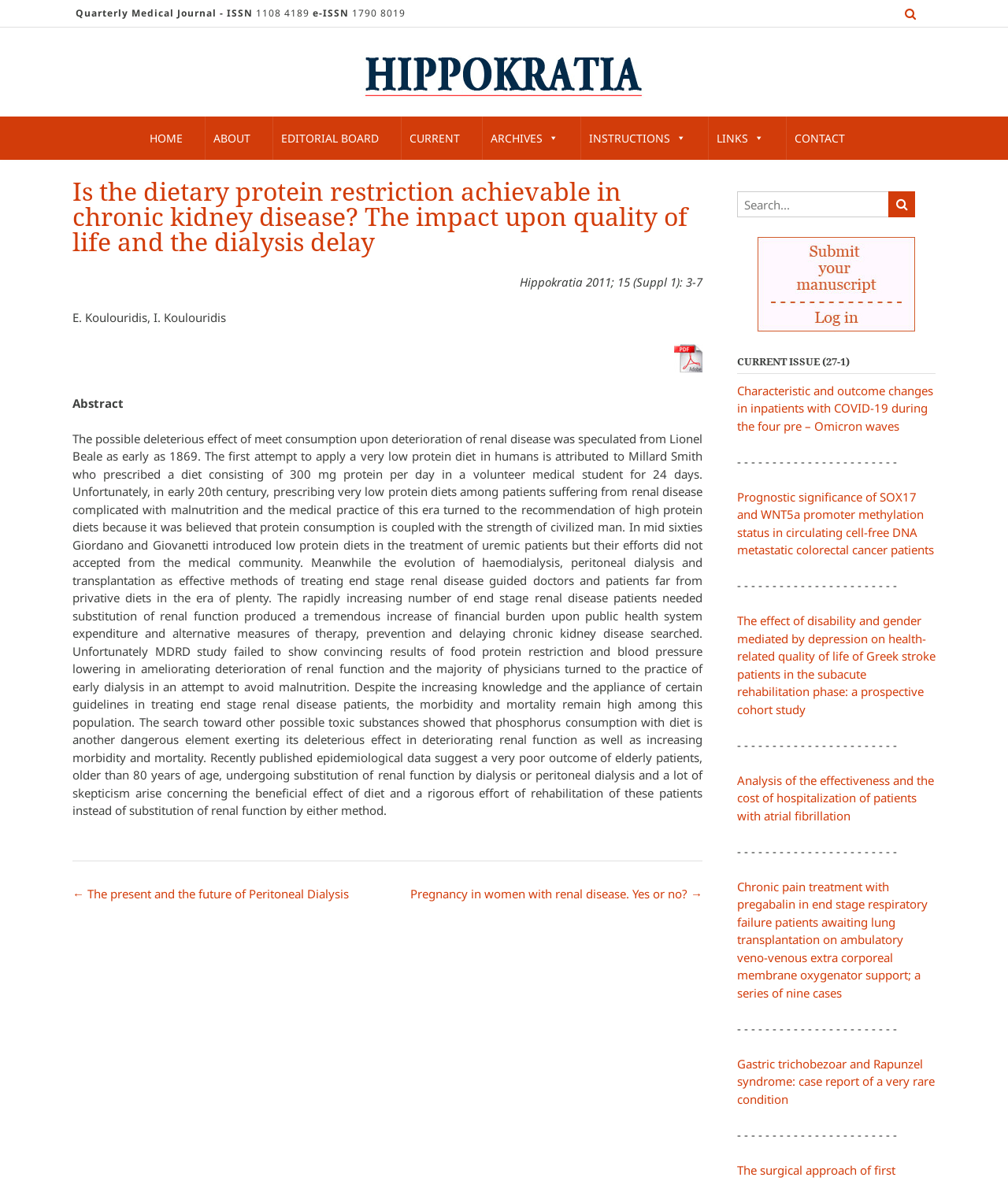Please provide a brief answer to the question using only one word or phrase: 
What is the title of the article?

Is the dietary protein restriction achievable in chronic kidney disease?